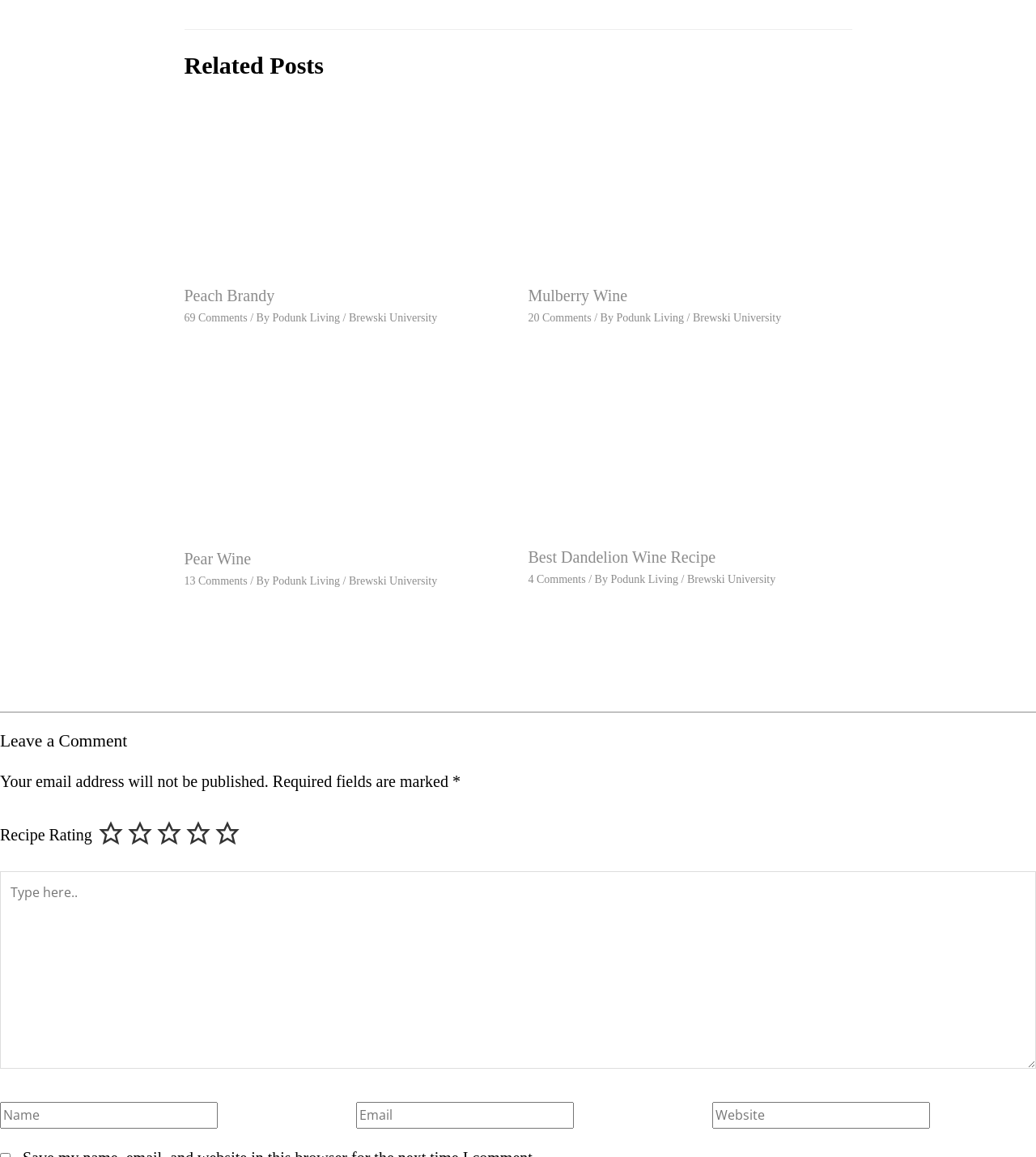Determine the bounding box coordinates of the clickable region to follow the instruction: "Subscribe to the newsletter".

None